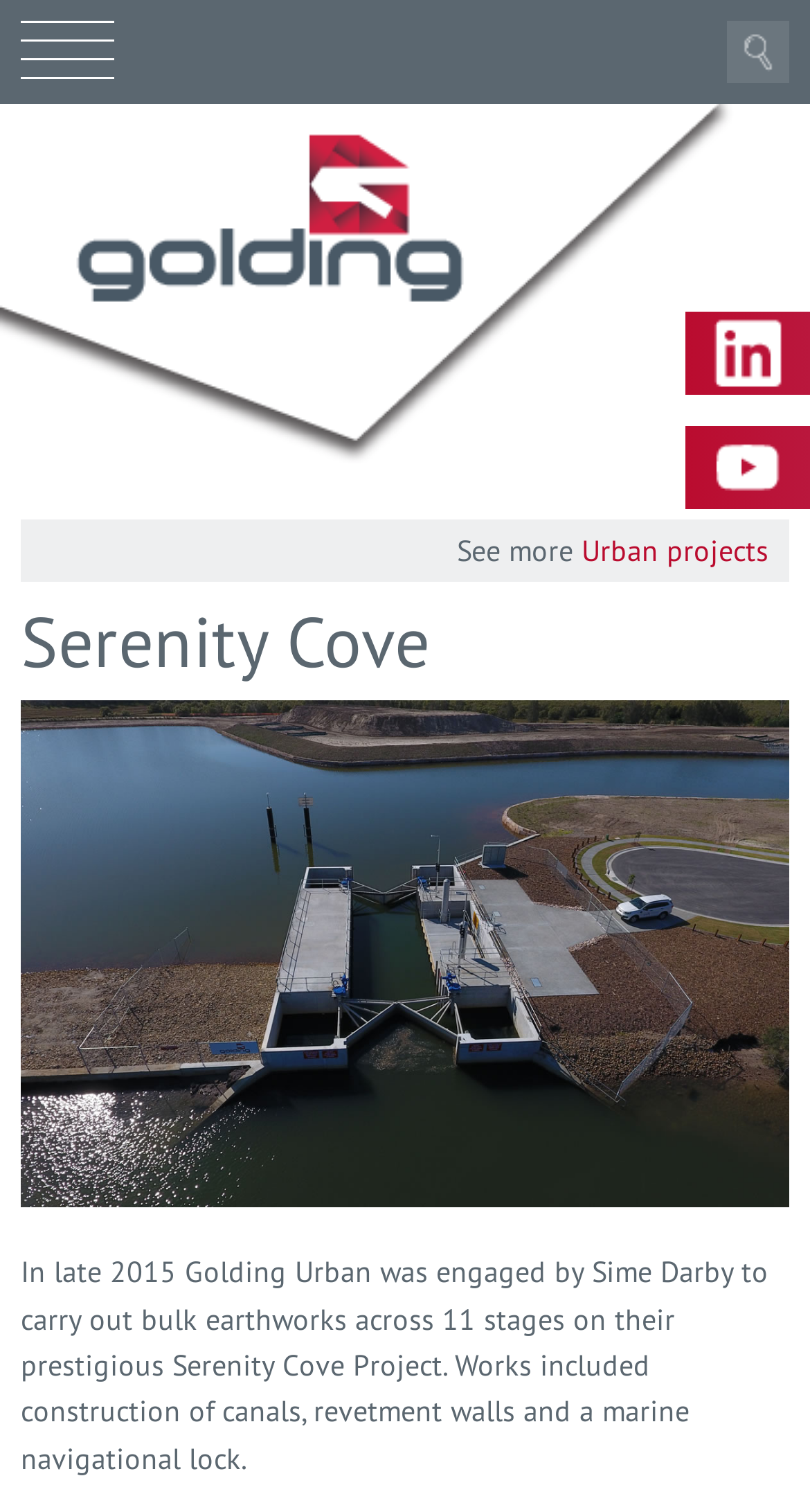Locate and provide the bounding box coordinates for the HTML element that matches this description: "Urban projects".

[0.718, 0.352, 0.949, 0.377]